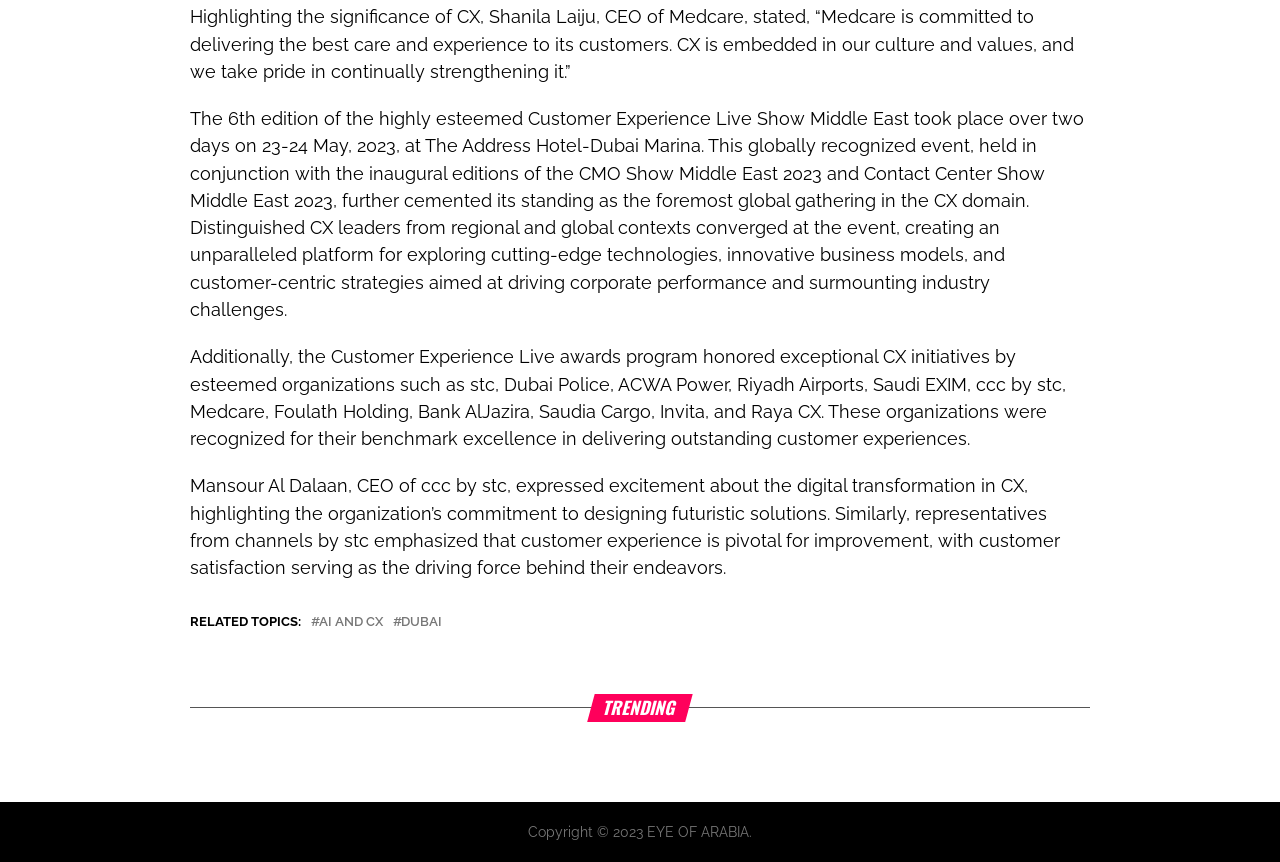Who is the CEO of Medcare?
Based on the image, answer the question with as much detail as possible.

The answer can be found in the first StaticText element, which mentions 'Shanila Laiju, CEO of Medcare'.